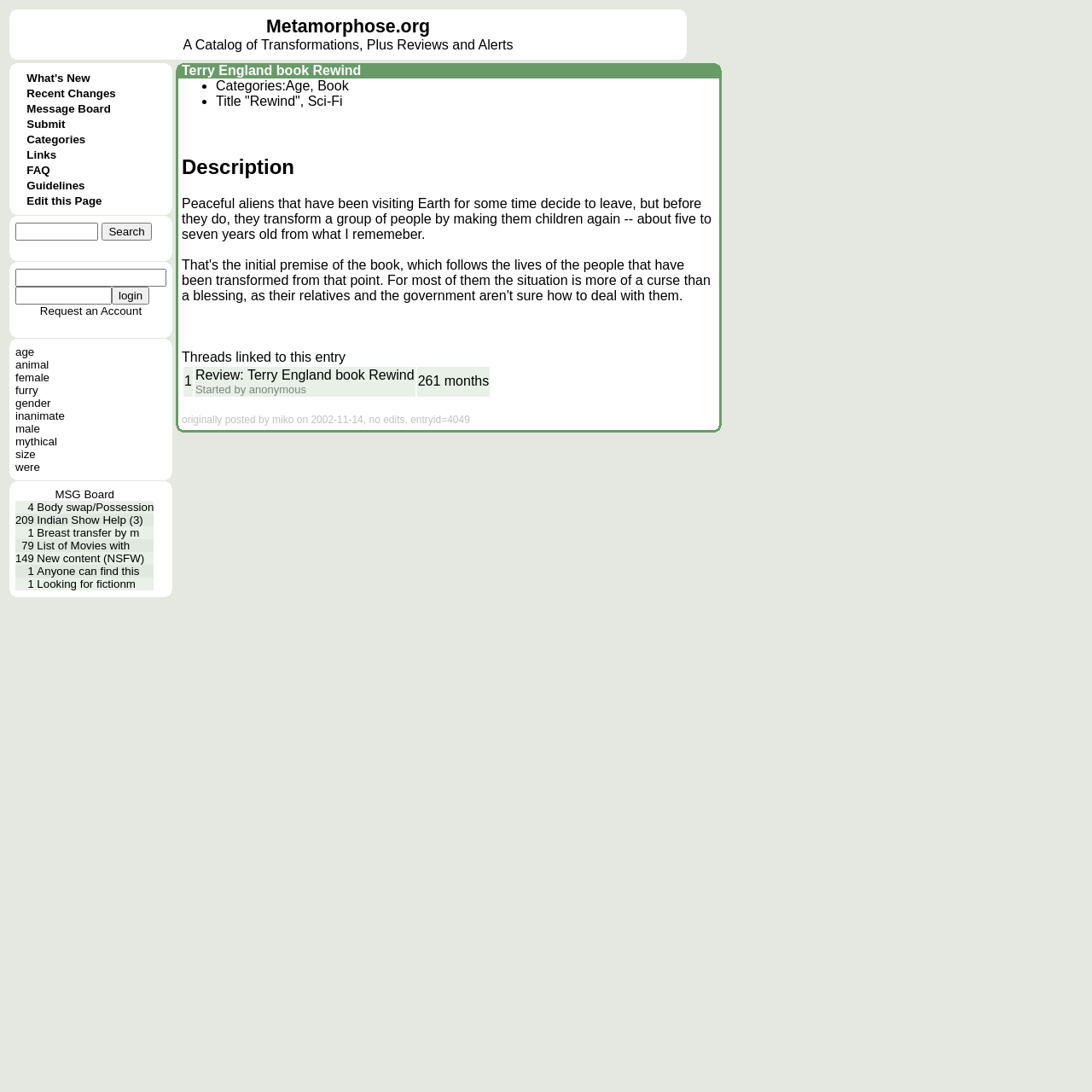Could you determine the bounding box coordinates of the clickable element to complete the instruction: "Browse Categories"? Provide the coordinates as four float numbers between 0 and 1, i.e., [left, top, right, bottom].

[0.024, 0.121, 0.078, 0.133]